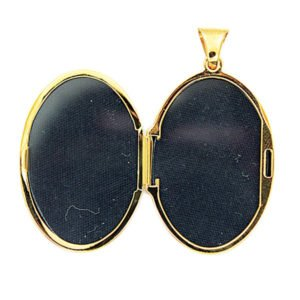Provide a thorough description of what you see in the image.

This image features an elegant gold locket designed to hold a personal picture inside. The locket is oval-shaped and has a polished finish that highlights its luxurious appeal. It is designed with a hinged opening, allowing one to easily access the inner compartment where a cherished photo can be placed. This particular piece is part of the Voyager's Abbeycrest brand, which specializes in creating charms that not only serve as beautiful jewelry but also hold sentimental value by allowing users to feature their loved ones' pictures. The Abbeycrest collection emphasizes personalization and creativity, appealing to individuals who seek to combine style with meaningful keepsakes.